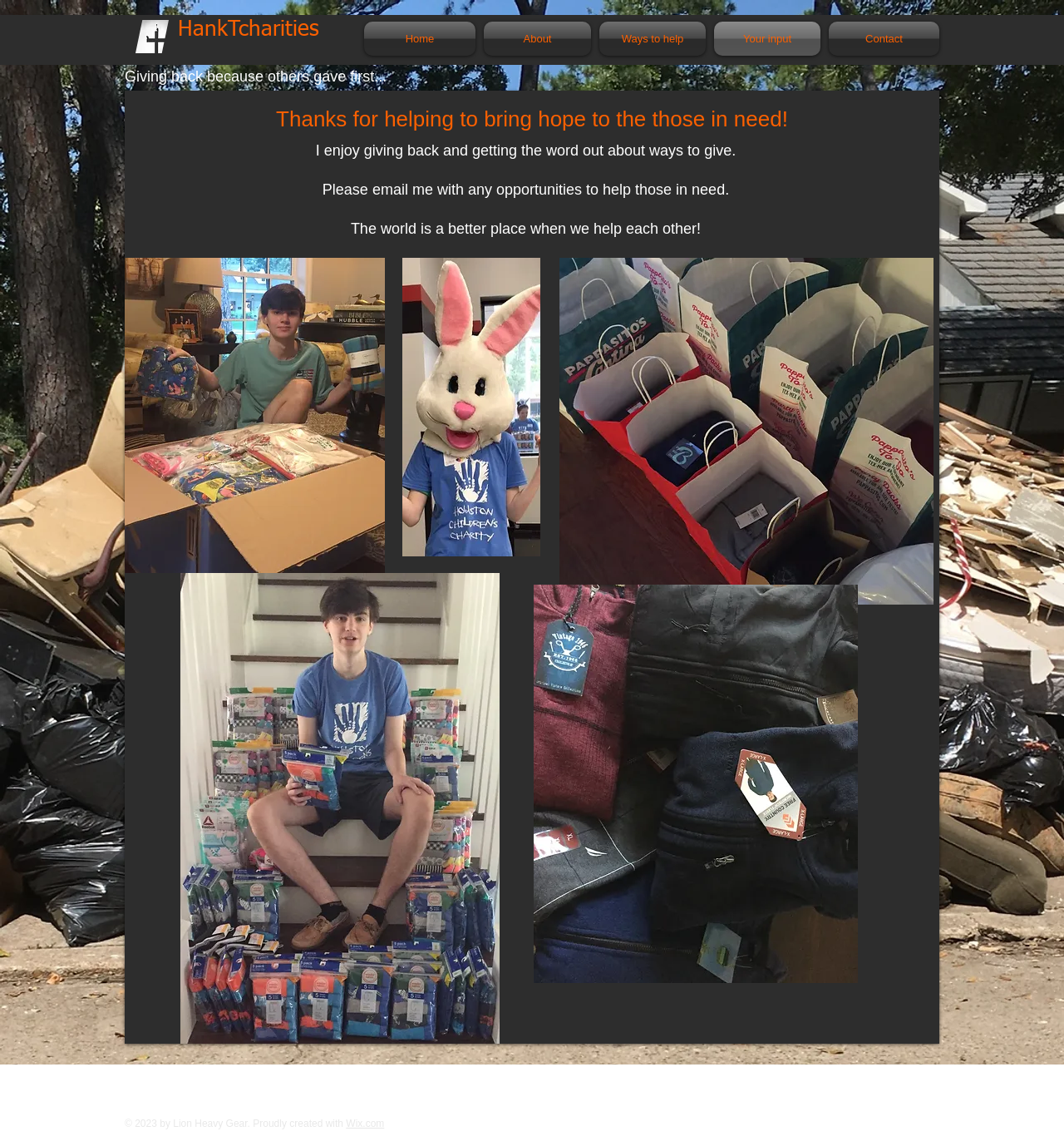What is the email purpose mentioned on the webpage?
From the image, respond with a single word or phrase.

Opportunities to help